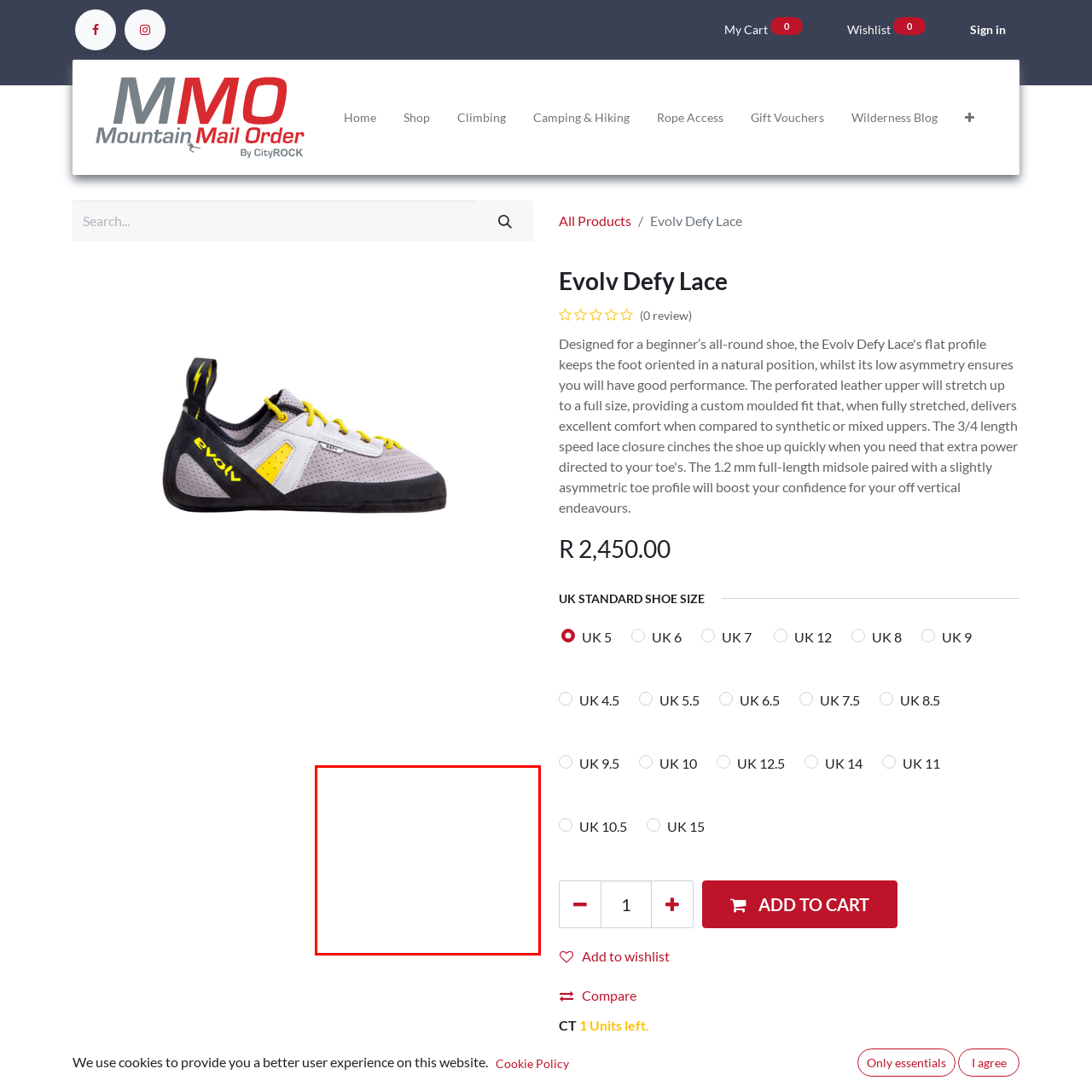With the given screenshot of a webpage, locate the red rectangle bounding box and extract the text content using OCR.

CityROCK Johannesburg 46 Fourth Avenue South, Fontainebleau Randburg, 2194 Contact: 010 007 2732 CityROCK Cape Town Unit 5 , The Island, 9 Milner Street Paarden Eiland, 7405 Contact: 021 447 1326